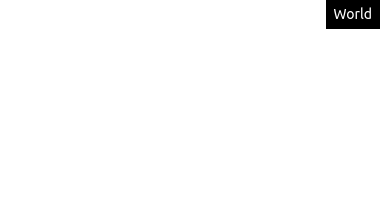Please reply to the following question with a single word or a short phrase:
What measures can the EU take according to the current rules?

Freezing assets of oligarchs